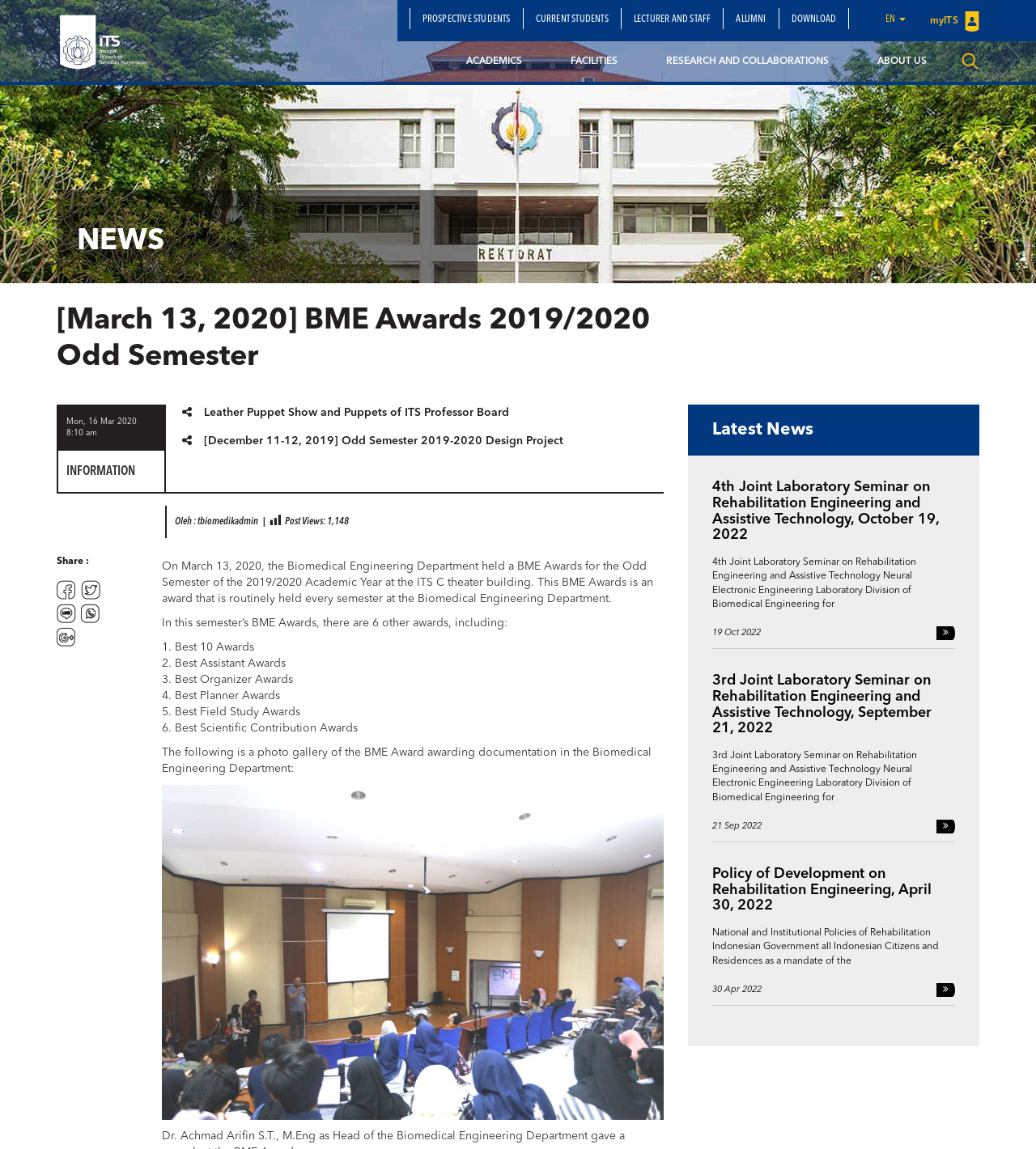Provide a brief response using a word or short phrase to this question:
What is the date of the '4th Joint Laboratory Seminar on Rehabilitation Engineering and Assistive Technology'?

19 Oct 2022